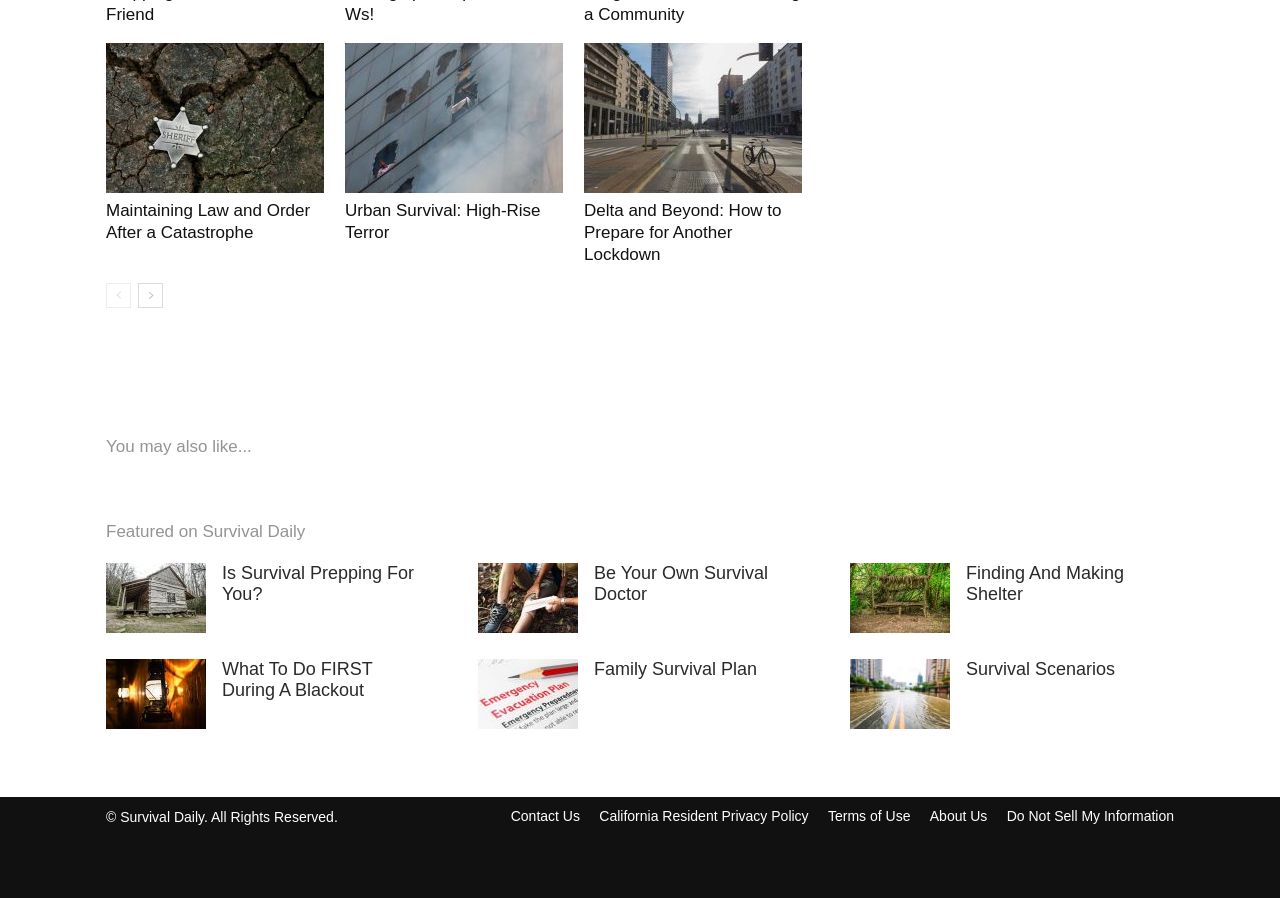Please locate the bounding box coordinates of the element that should be clicked to achieve the given instruction: "Check out the featured article on Survival Daily".

[0.083, 0.574, 0.917, 0.609]